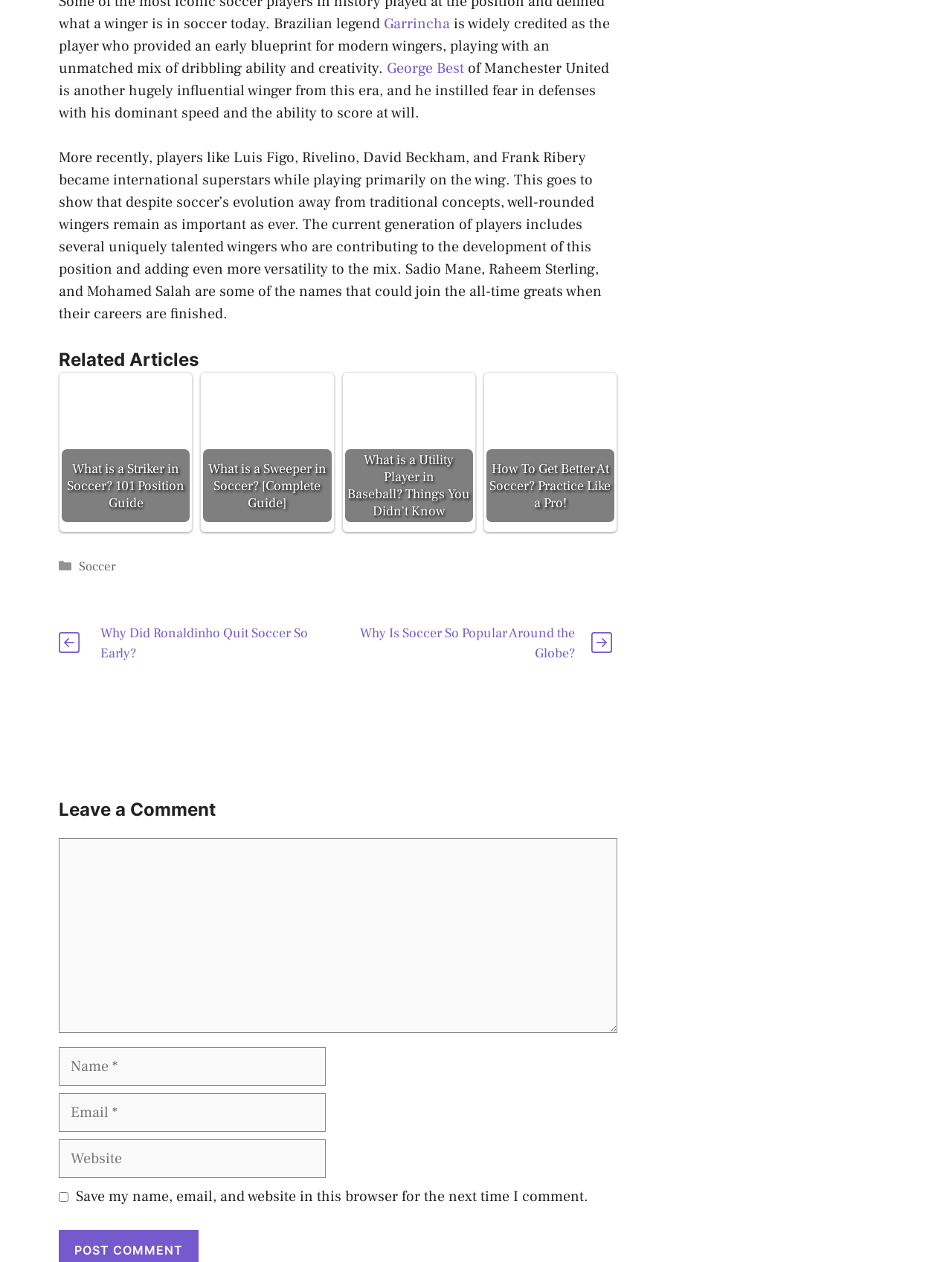Identify the bounding box coordinates for the element you need to click to achieve the following task: "Enter your name in the comment section". Provide the bounding box coordinates as four float numbers between 0 and 1, in the form [left, top, right, bottom].

[0.062, 0.83, 0.342, 0.86]